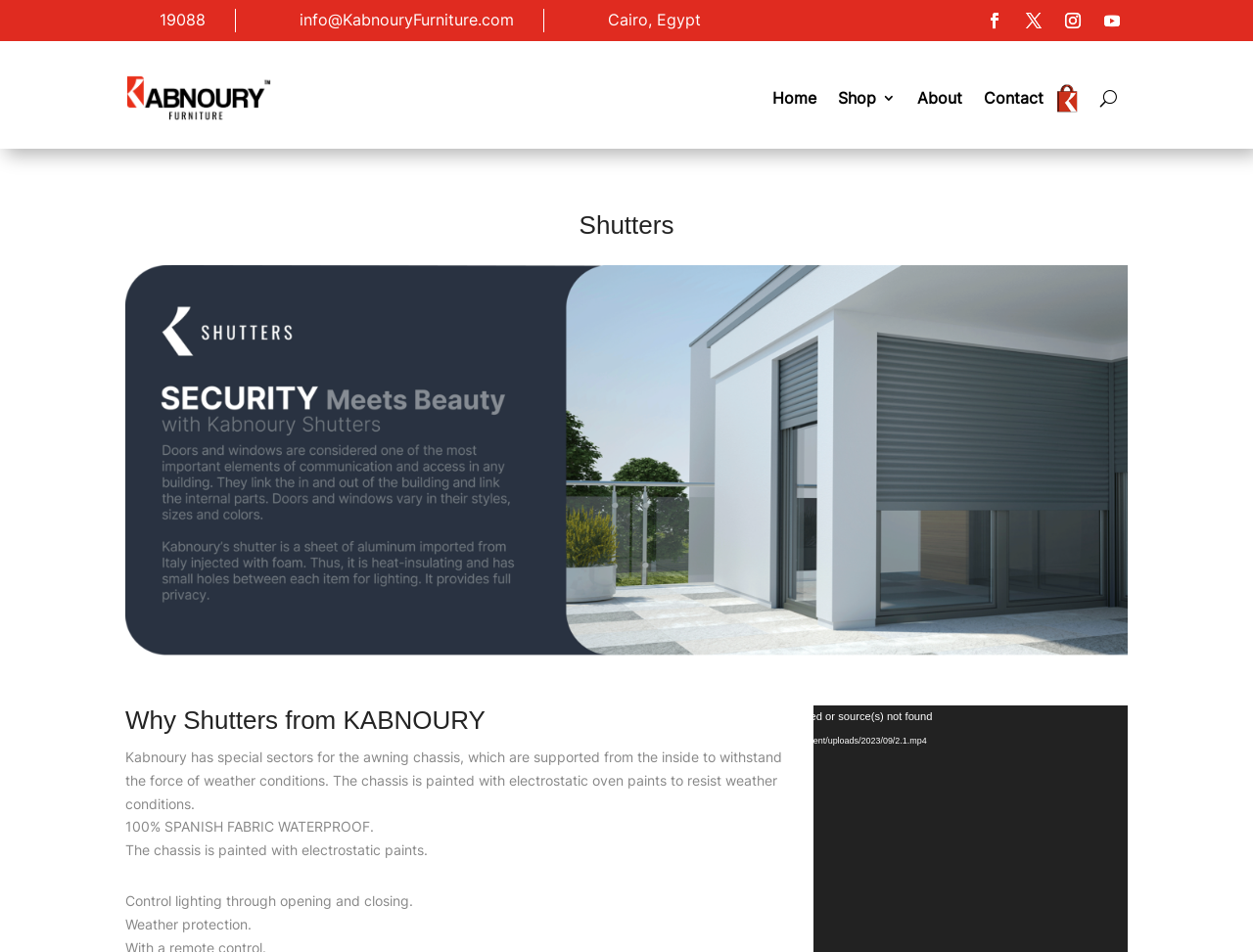What is the location of the company? Look at the image and give a one-word or short phrase answer.

Cairo, Egypt